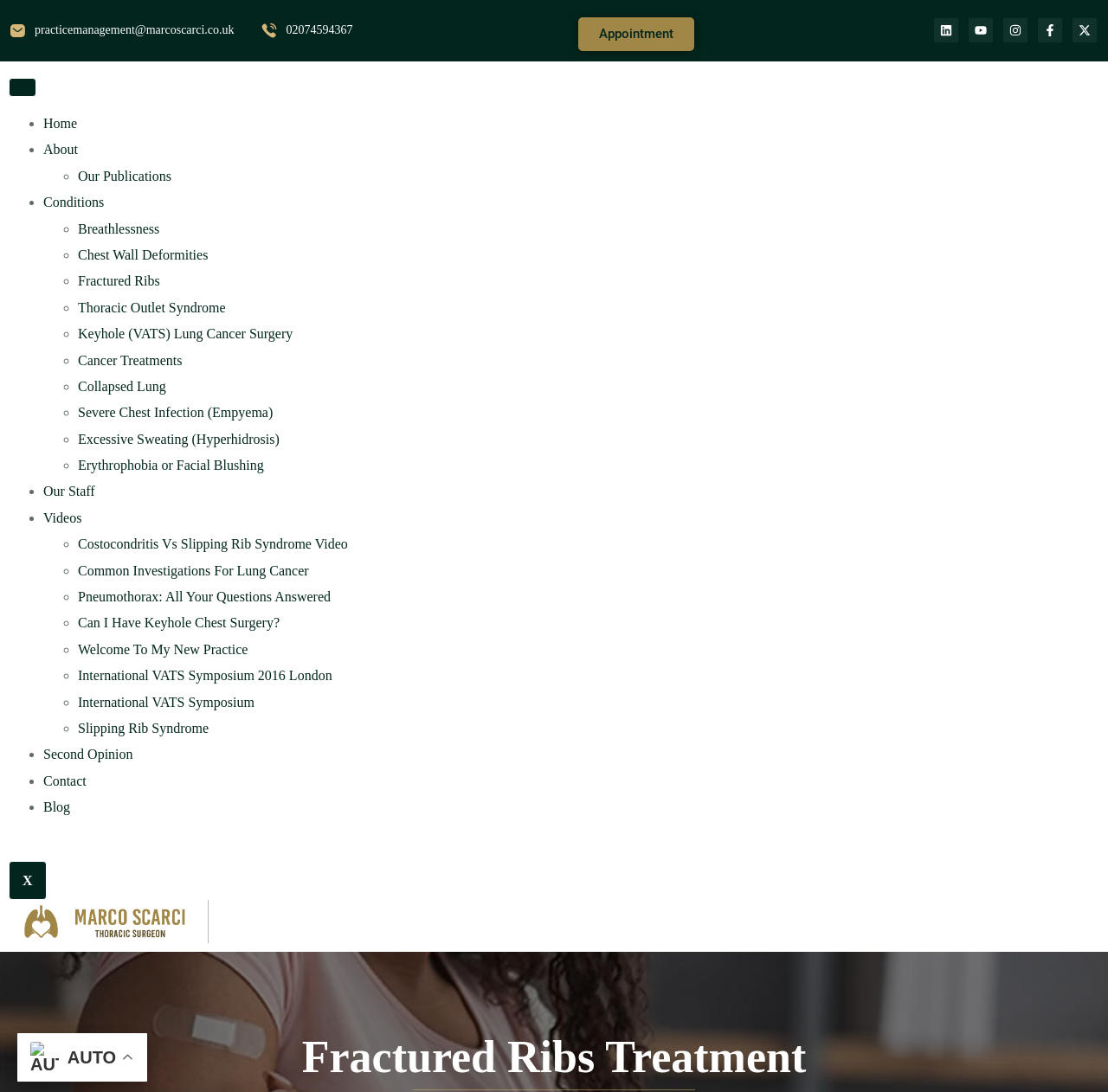Highlight the bounding box coordinates of the element that should be clicked to carry out the following instruction: "Click the 'hamburger-icon' button". The coordinates must be given as four float numbers ranging from 0 to 1, i.e., [left, top, right, bottom].

[0.008, 0.071, 0.033, 0.089]